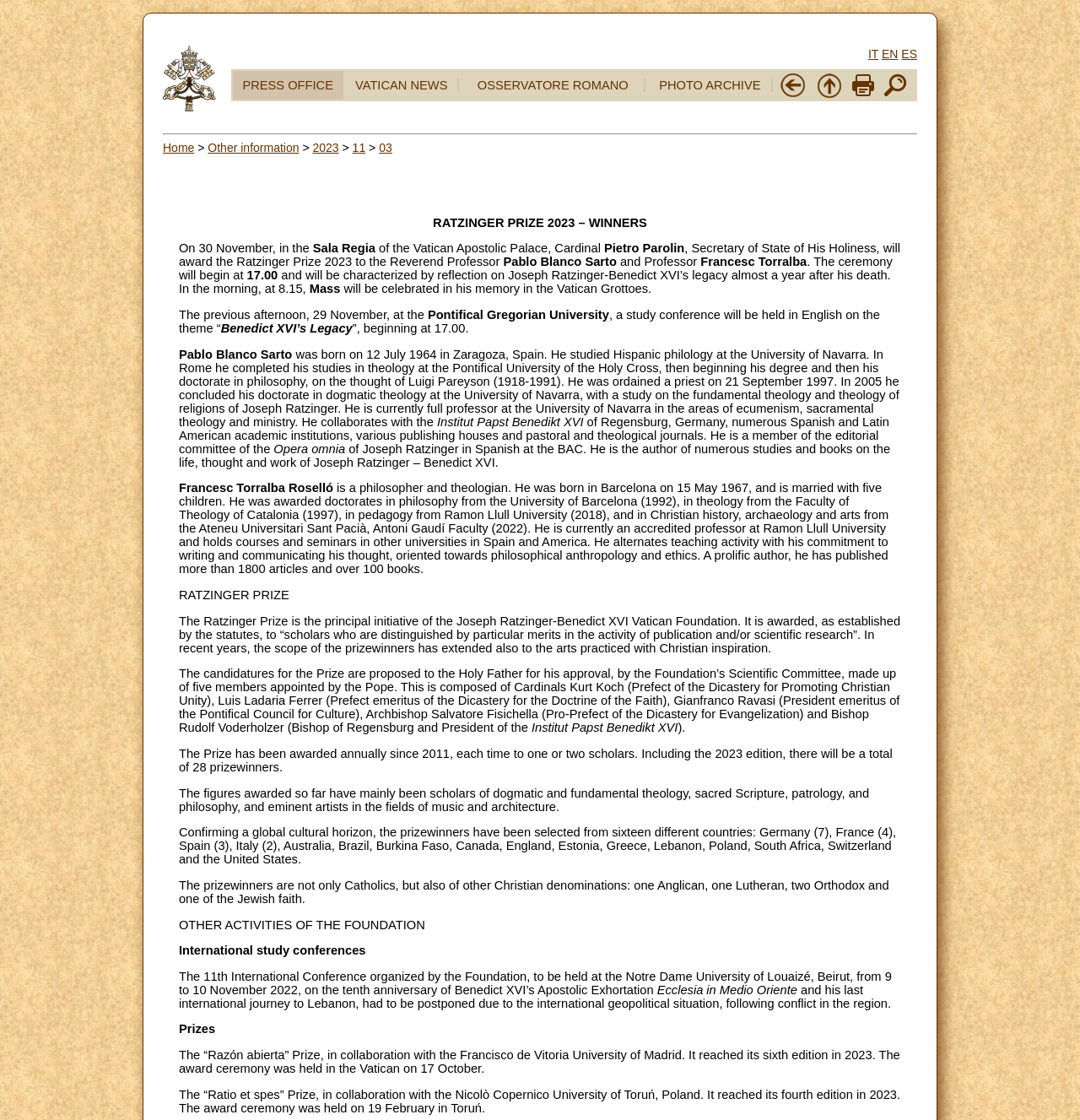How many prizewinners are there in total?
Please provide a detailed and comprehensive answer to the question.

The answer can be found in the paragraph that mentions the Ratzinger Prize. It states that 'Including the 2023 edition, there will be a total of 28 prizewinners.'